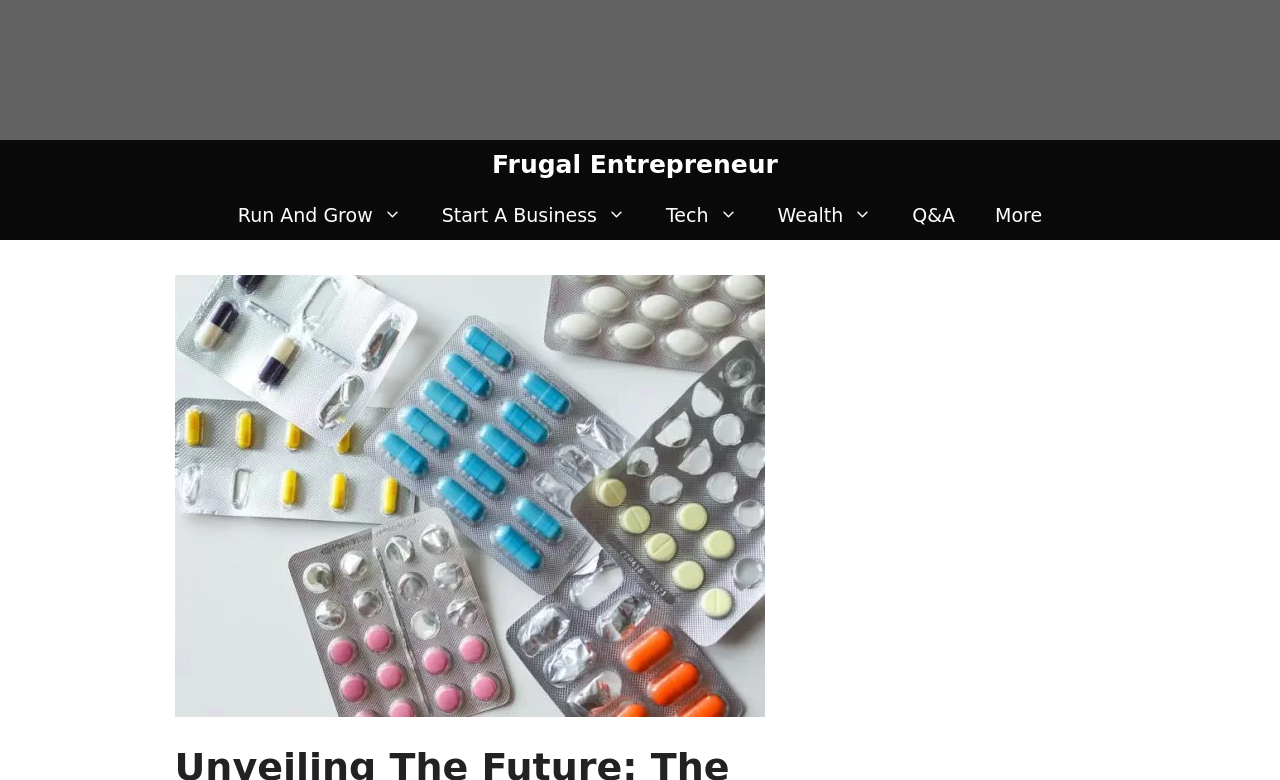Based on the element description: "More", identify the UI element and provide its bounding box coordinates. Use four float numbers between 0 and 1, [left, top, right, bottom].

[0.762, 0.244, 0.83, 0.308]